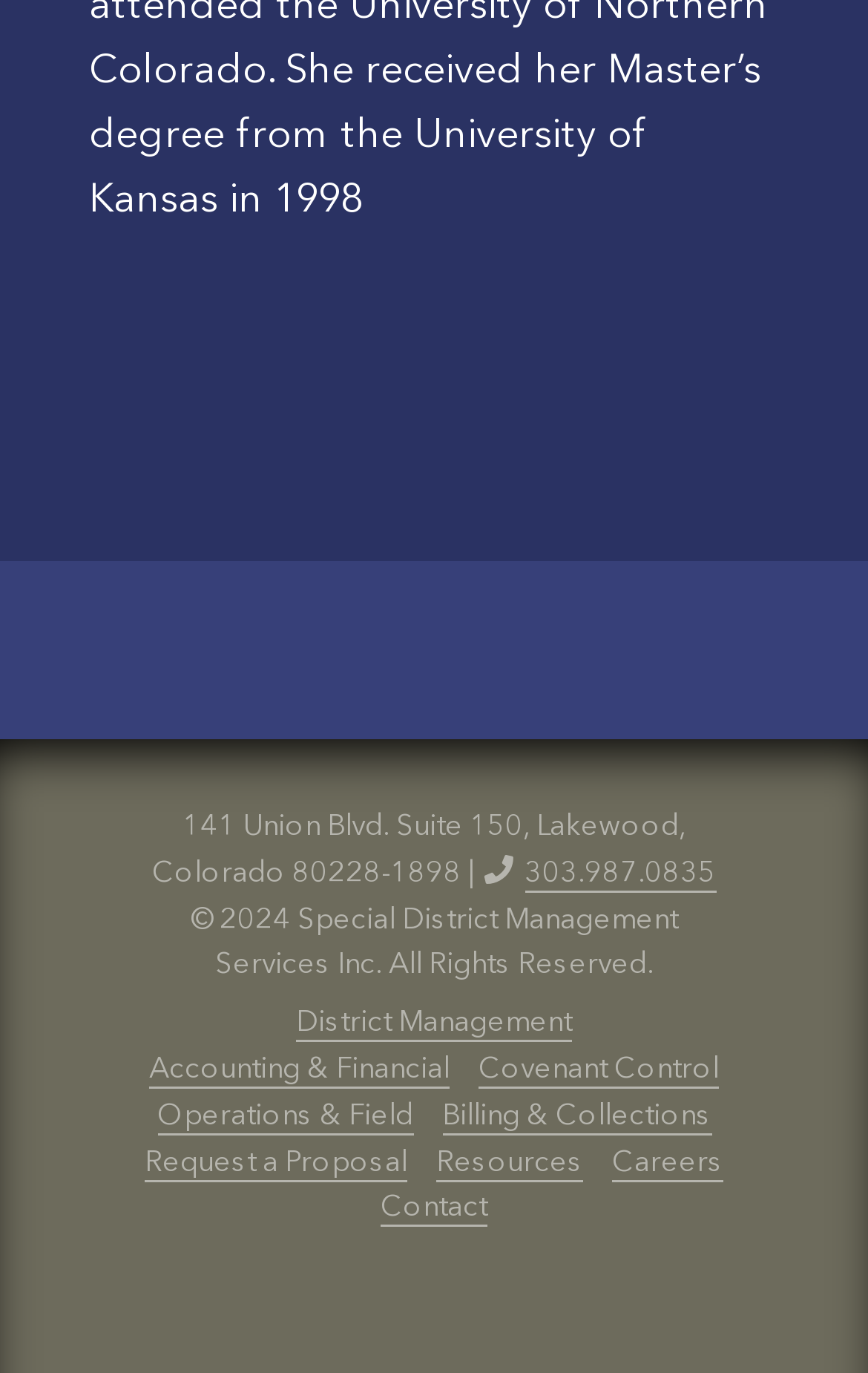Can you find the bounding box coordinates of the area I should click to execute the following instruction: "Learn about District Management"?

[0.341, 0.735, 0.659, 0.759]